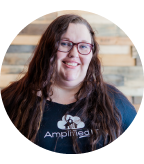Provide a comprehensive description of the image.

The image features a smiling woman with long, dark hair wearing glasses and an "Amplified IT" branded black shirt. The woman appears friendly and approachable, set against a backdrop of wooden planks that creates a warm and inviting atmosphere. This image accompanies a section about the author, Melanie Long, who serves as a Customer Success Manager. In her role, she works closely with clients, helping them implement educational tools and enhance their experiences with the company's services. Melanie has a strong background in customer relations, making significant contributions to the onboarding process and client support.